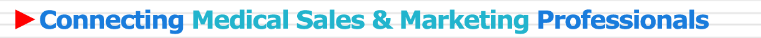Offer an in-depth caption that covers the entire scene depicted in the image.

The image prominently features a graphic titled "Connecting Medical Sales & Marketing Professionals," designed to highlight the connection between independent medical sales representatives and distributors. The text is visually striking, with the word "Connecting" displayed in bright red, symbolizing action and engagement, while "Medical Sales & Marketing" is in turquoise, conveying professionalism and clarity. The word "Professionals" stands out in bold blue, reinforcing the importance and expertise of those within the industry. This visual element serves as a dynamic invitation for users within the medical sales community, signifying collaboration and opportunities for networking and growth in their respective fields.